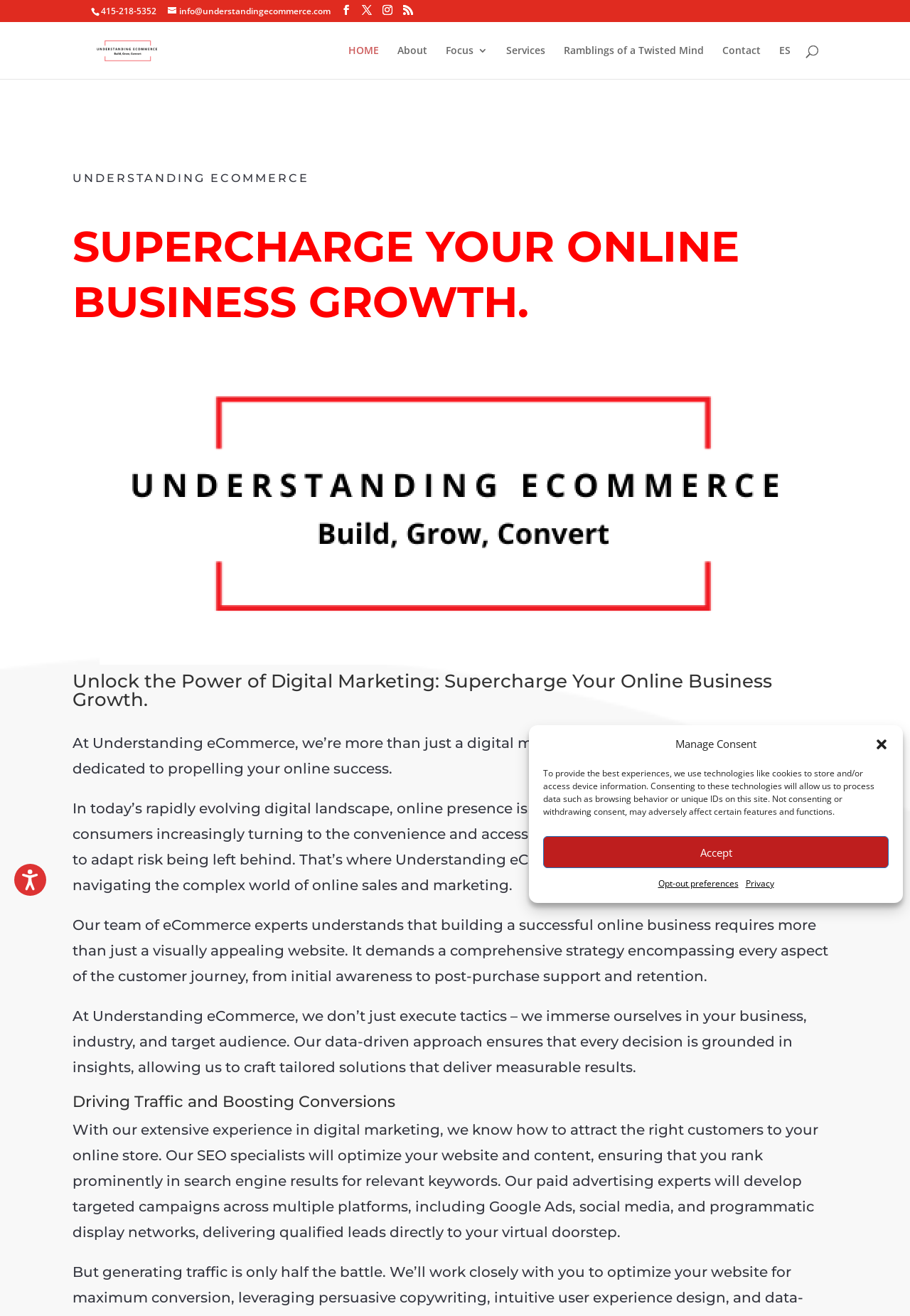Please find the bounding box coordinates of the element's region to be clicked to carry out this instruction: "Contact us".

[0.794, 0.035, 0.836, 0.06]